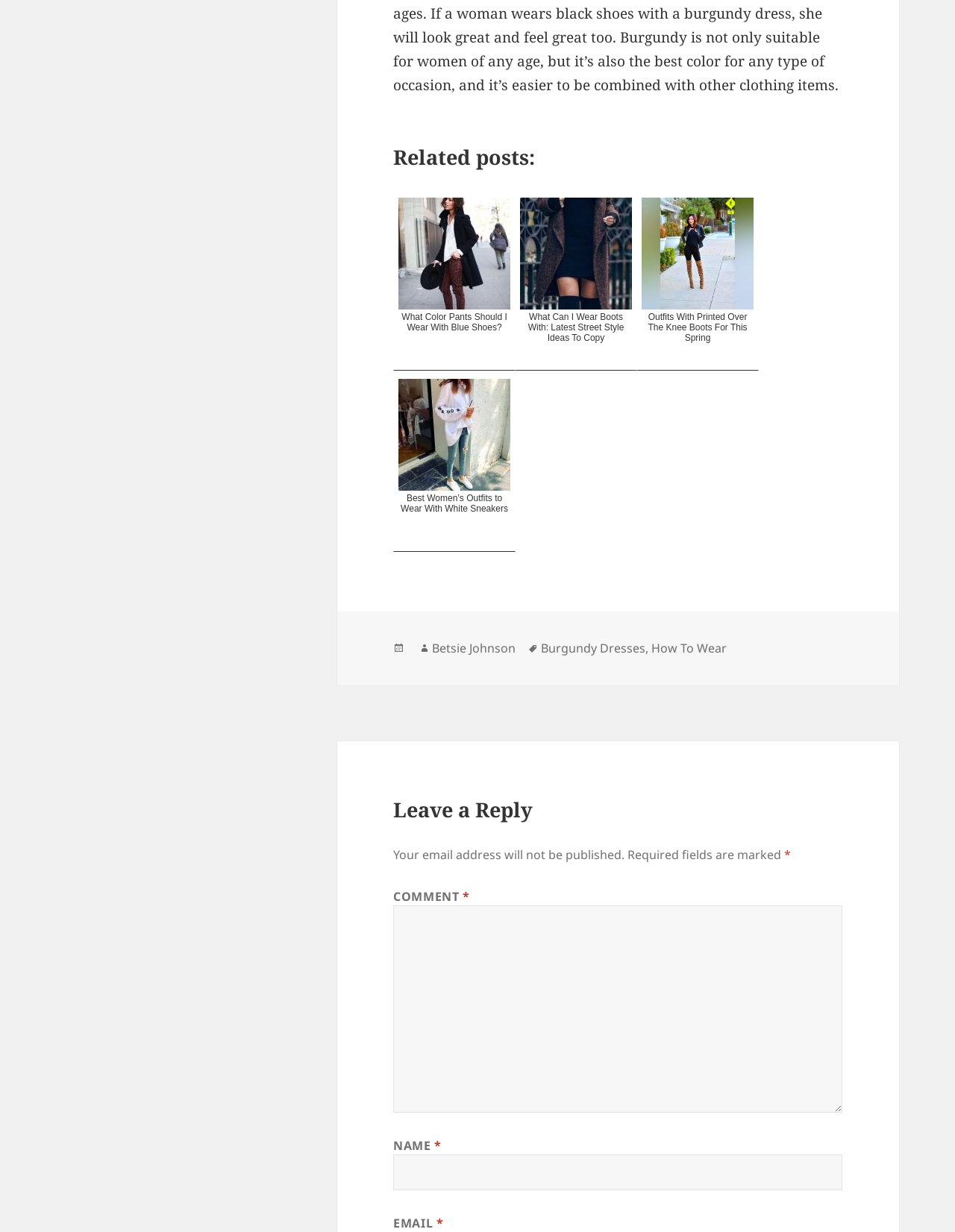What is the position of the 'Related posts:' heading?
Give a one-word or short phrase answer based on the image.

Top